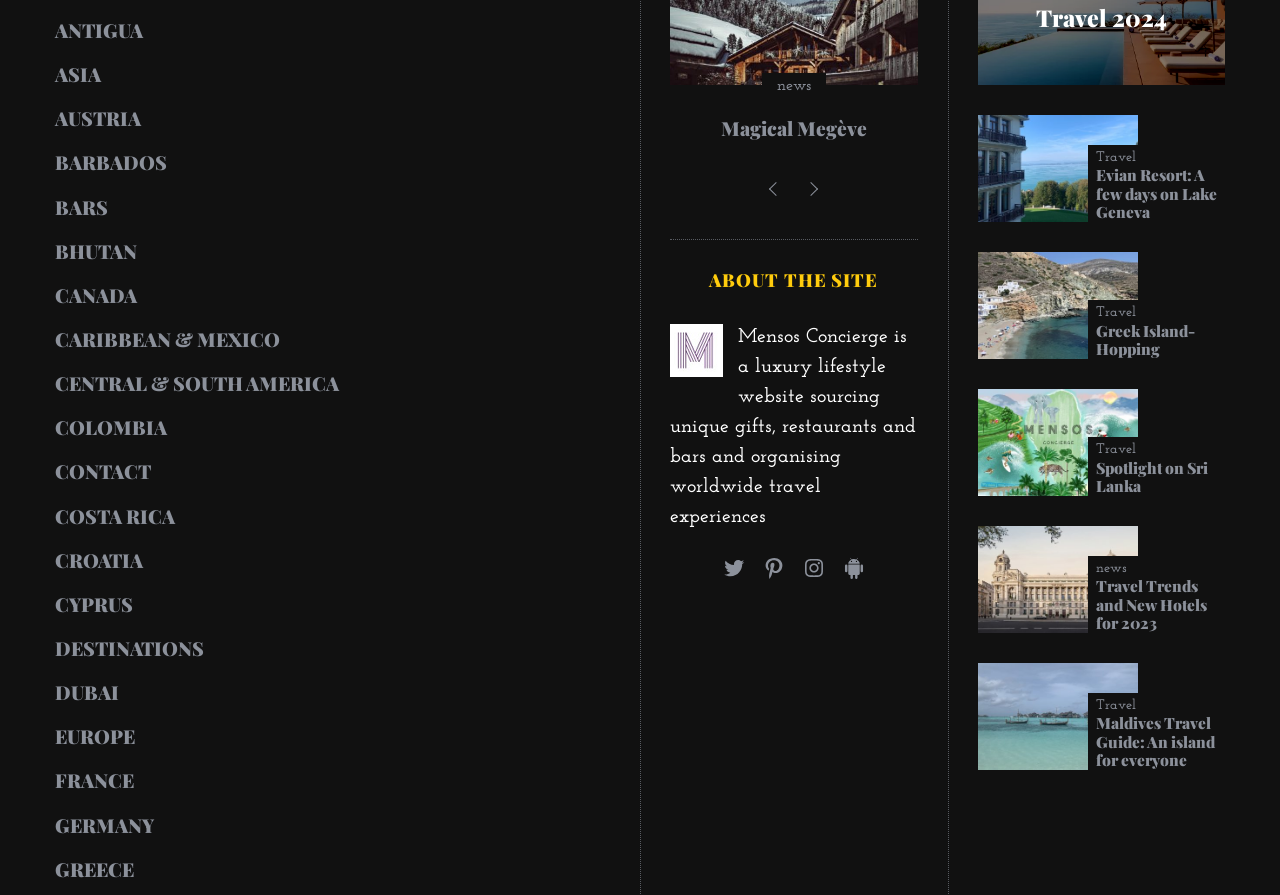Identify the bounding box coordinates necessary to click and complete the given instruction: "Learn about 'Travel Trends and New Hotels for 2023'".

[0.856, 0.645, 0.957, 0.707]